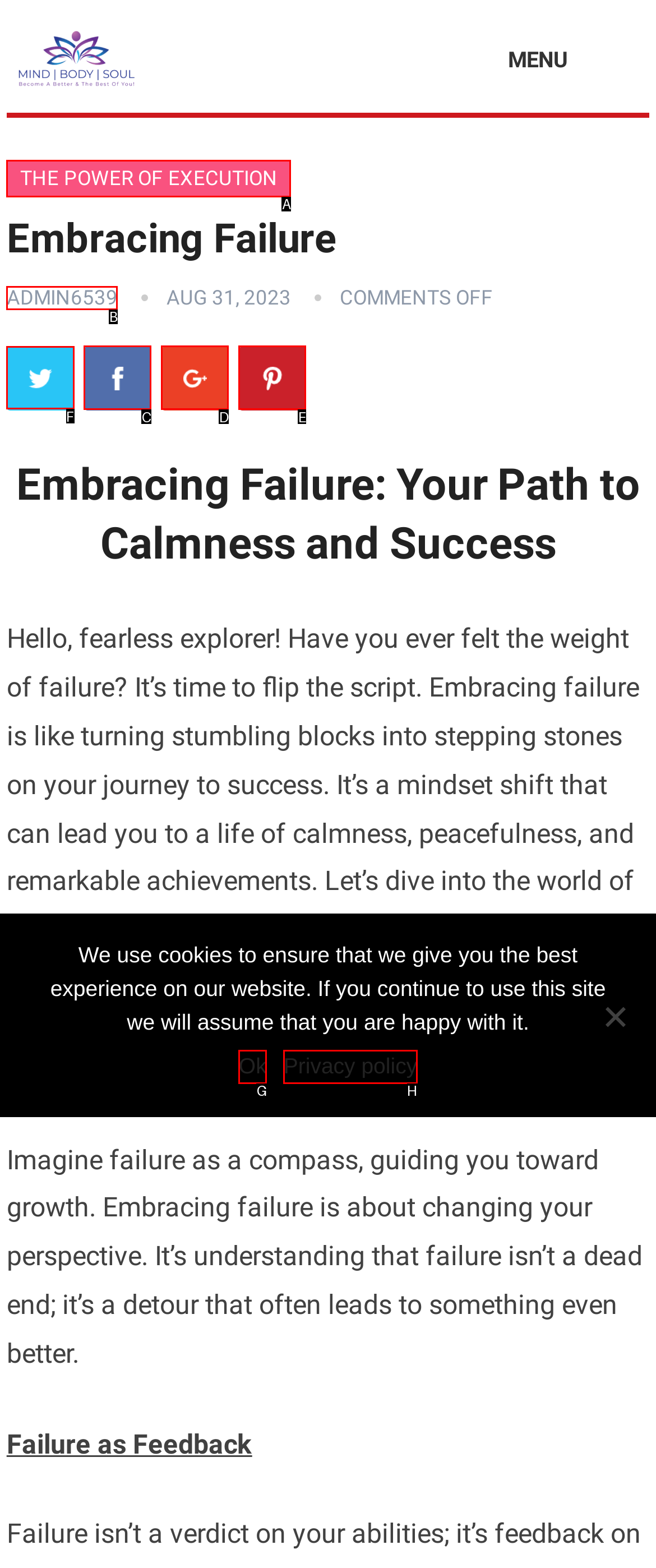To complete the instruction: Go to Twitter, which HTML element should be clicked?
Respond with the option's letter from the provided choices.

F